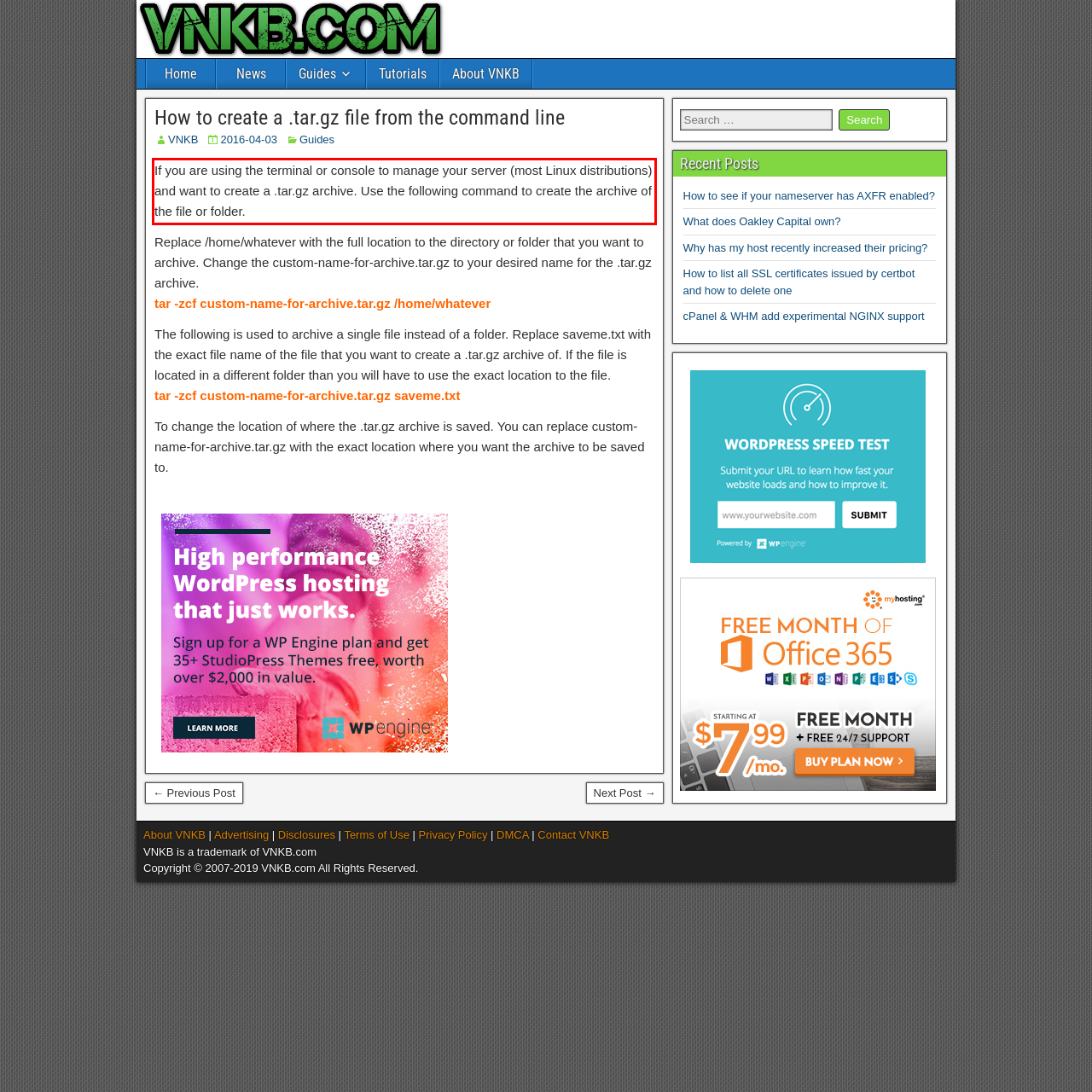Using the provided screenshot of a webpage, recognize the text inside the red rectangle bounding box by performing OCR.

If you are using the terminal or console to manage your server (most Linux distributions) and want to create a .tar.gz archive. Use the following command to create the archive of the file or folder.